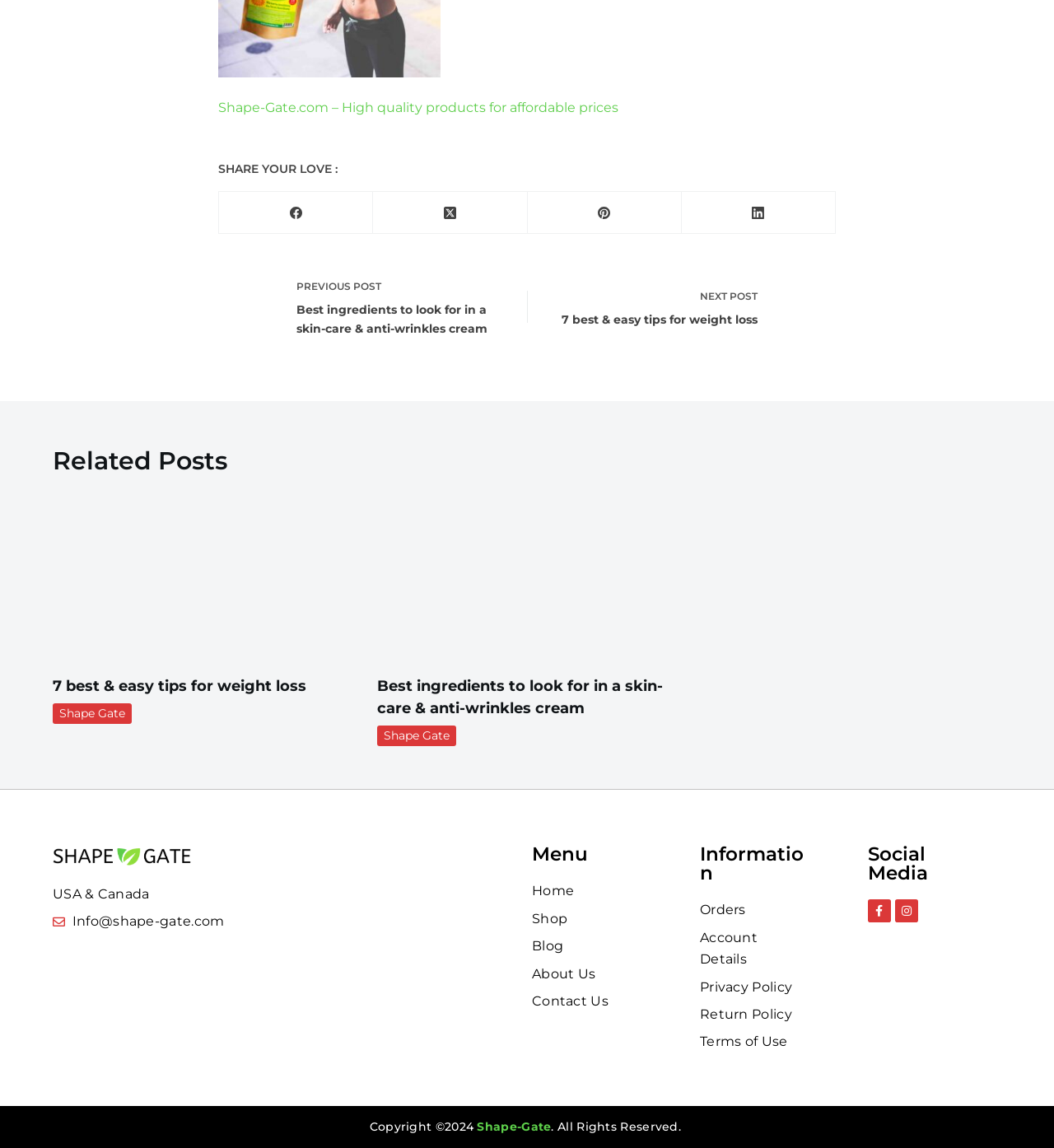Identify the bounding box coordinates of the section that should be clicked to achieve the task described: "Contact us".

[0.05, 0.794, 0.312, 0.813]